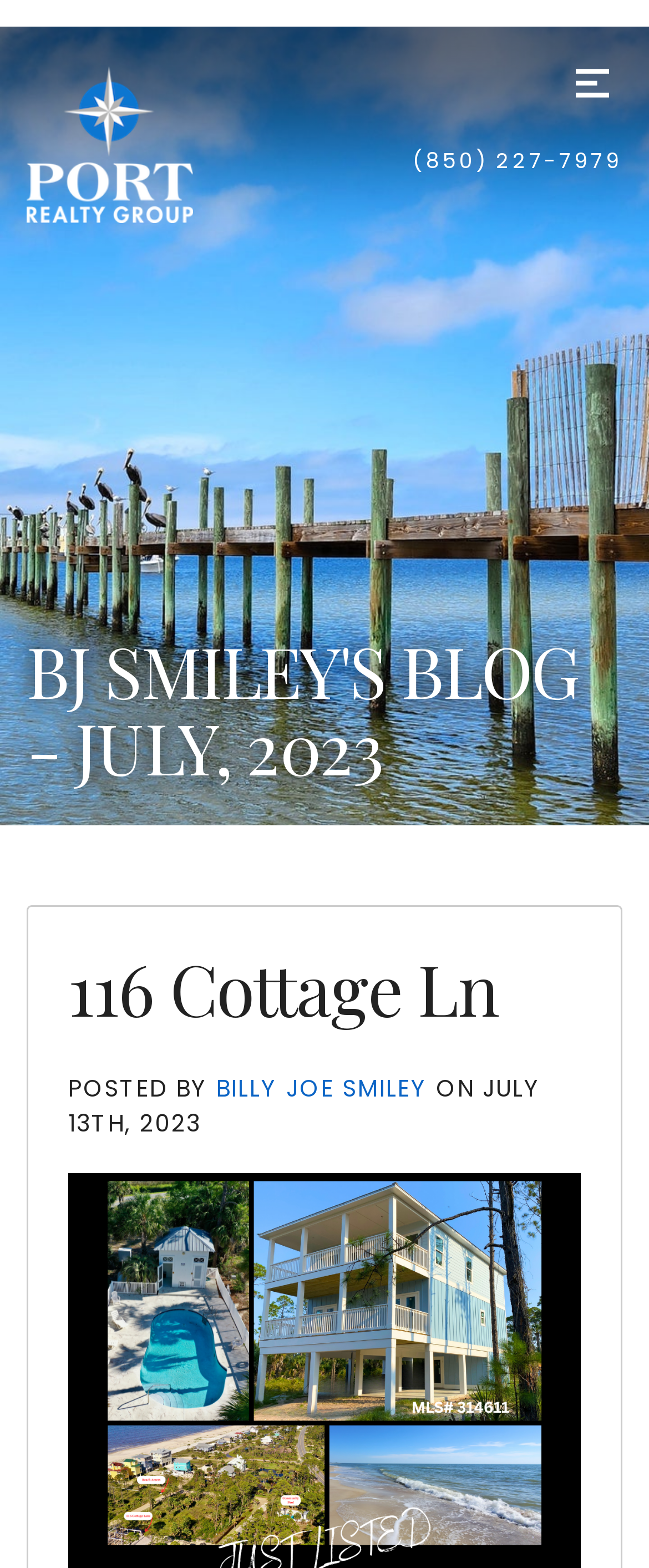Offer a meticulous caption that includes all visible features of the webpage.

The webpage is a blog archive for July 2023, belonging to BJ Smiley's Real Estate Blog. At the top left, there is a link to go to the homepage, accompanied by the Port Realty Group Logo. To the right of the logo, there is a phone number link, (850) 227-7979. On the top right, there is a button labeled "Menu", which has an icon.

Below the top section, there is a prominent heading that reads "BJ SMILEY'S BLOG - JULY, 2023". Under this heading, there is a subheading "116 Cottage Ln", which is a link. To the right of the subheading, there is a section that displays the author's name, "BILLY JOE SMILEY", and the posting date, "JULY 13TH, 2023". The posting date is displayed in a time element.